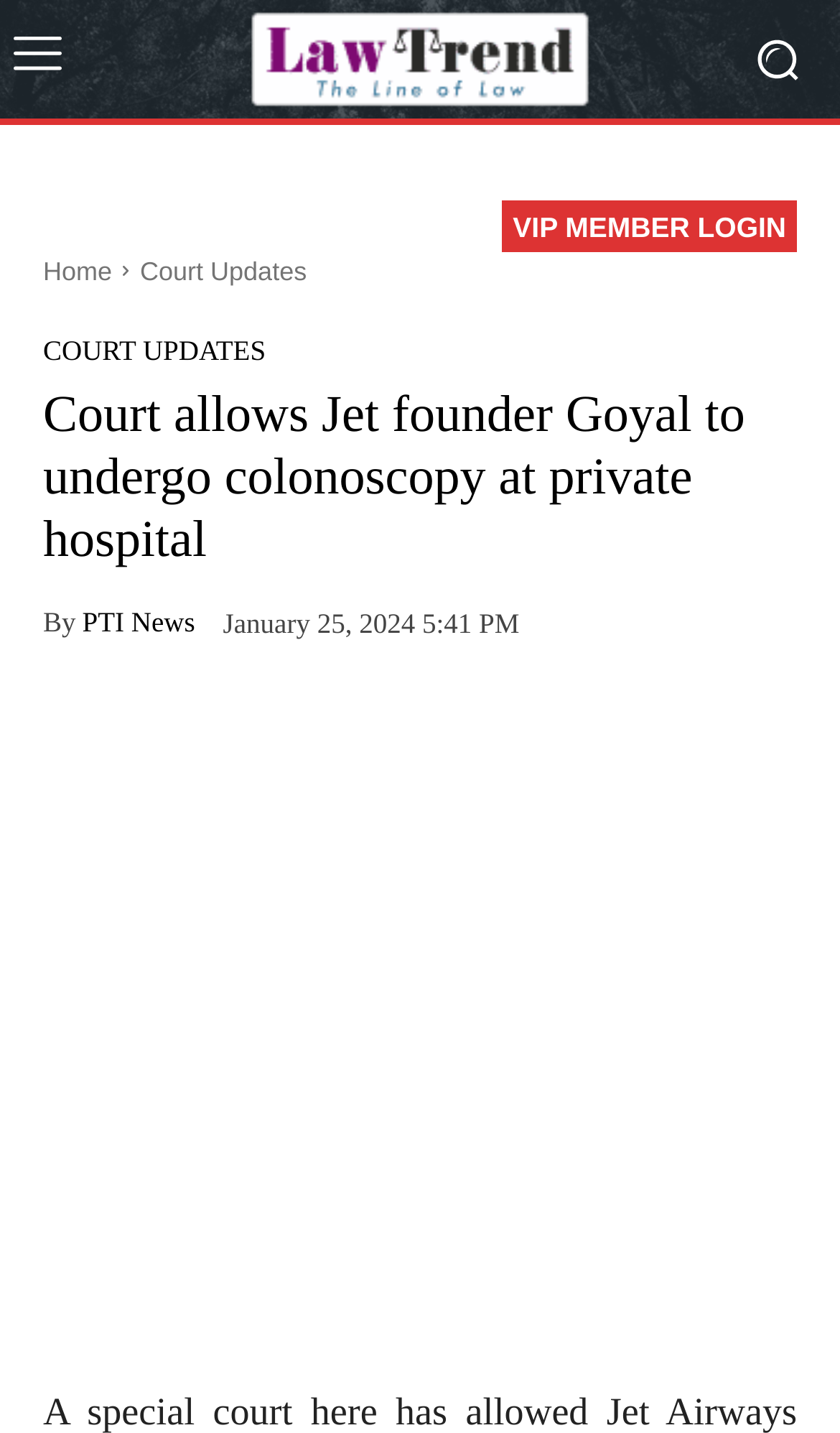Kindly determine the bounding box coordinates for the area that needs to be clicked to execute this instruction: "Go to the home page".

[0.051, 0.179, 0.133, 0.2]